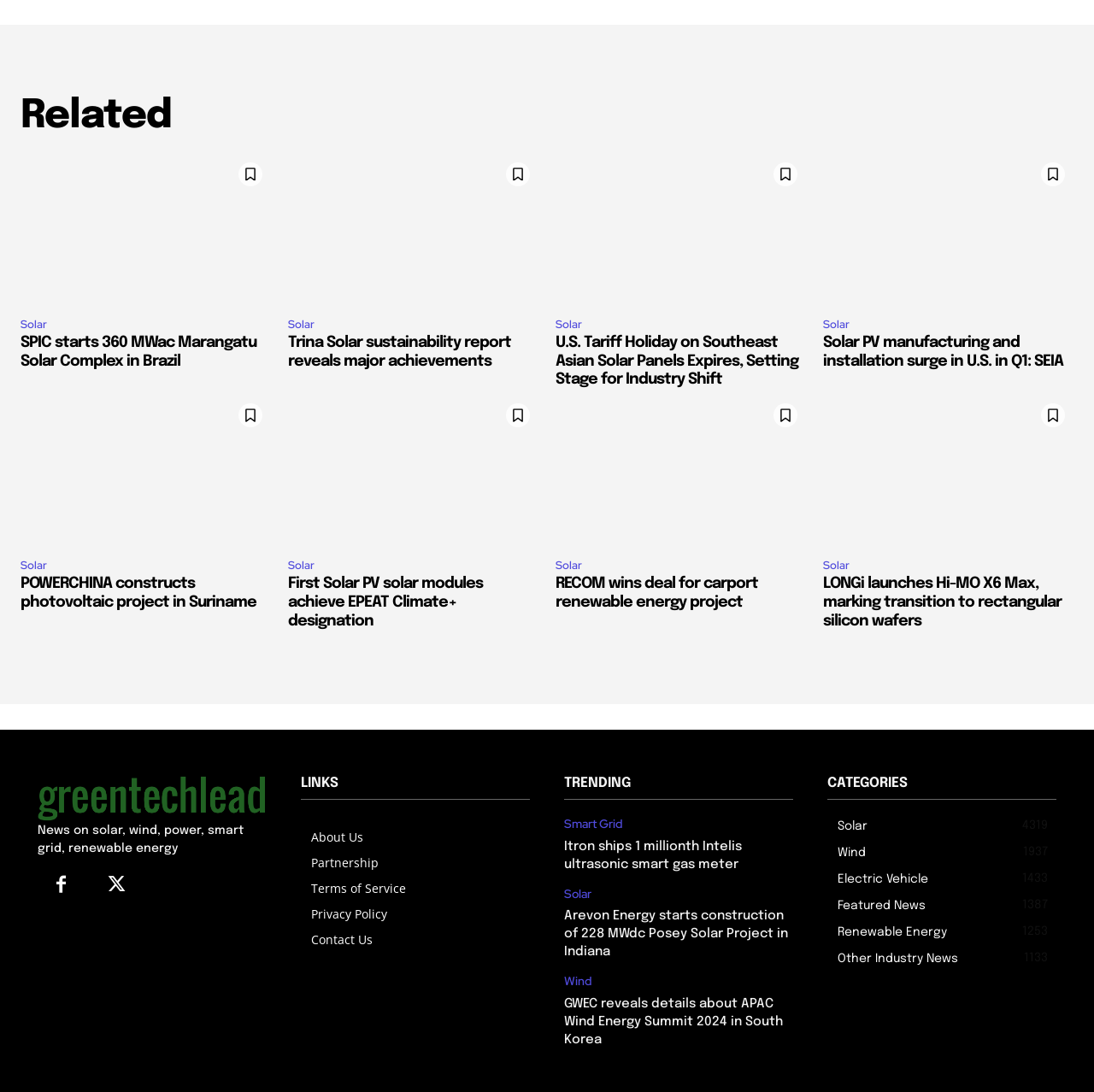Identify the bounding box coordinates of the region I need to click to complete this instruction: "Check the 'TRENDING' section".

[0.516, 0.711, 0.577, 0.724]